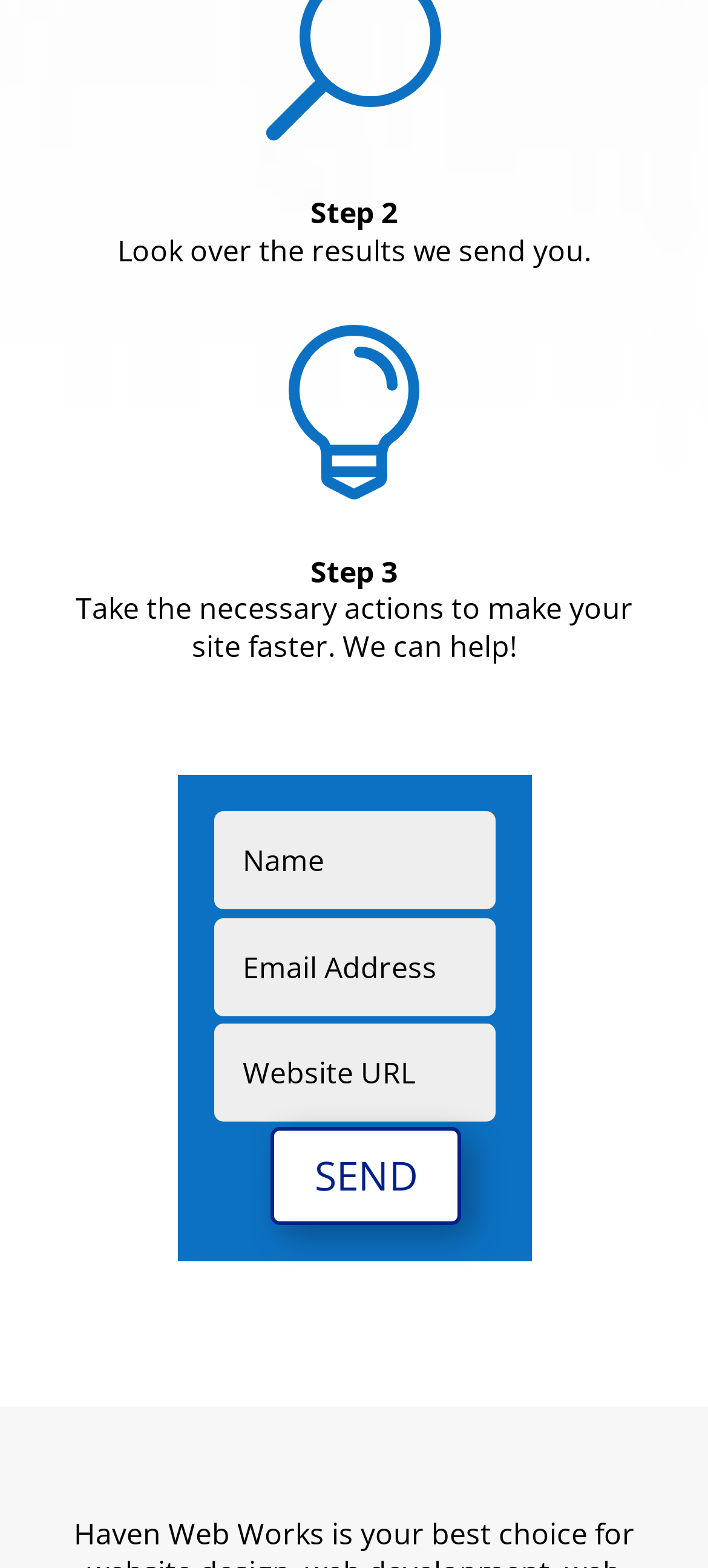Carefully observe the image and respond to the question with a detailed answer:
What is the purpose of the webpage according to the text?

I read the StaticText elements and found the sentence 'Take the necessary actions to make your site faster. We can help!' which indicates the purpose of the webpage.